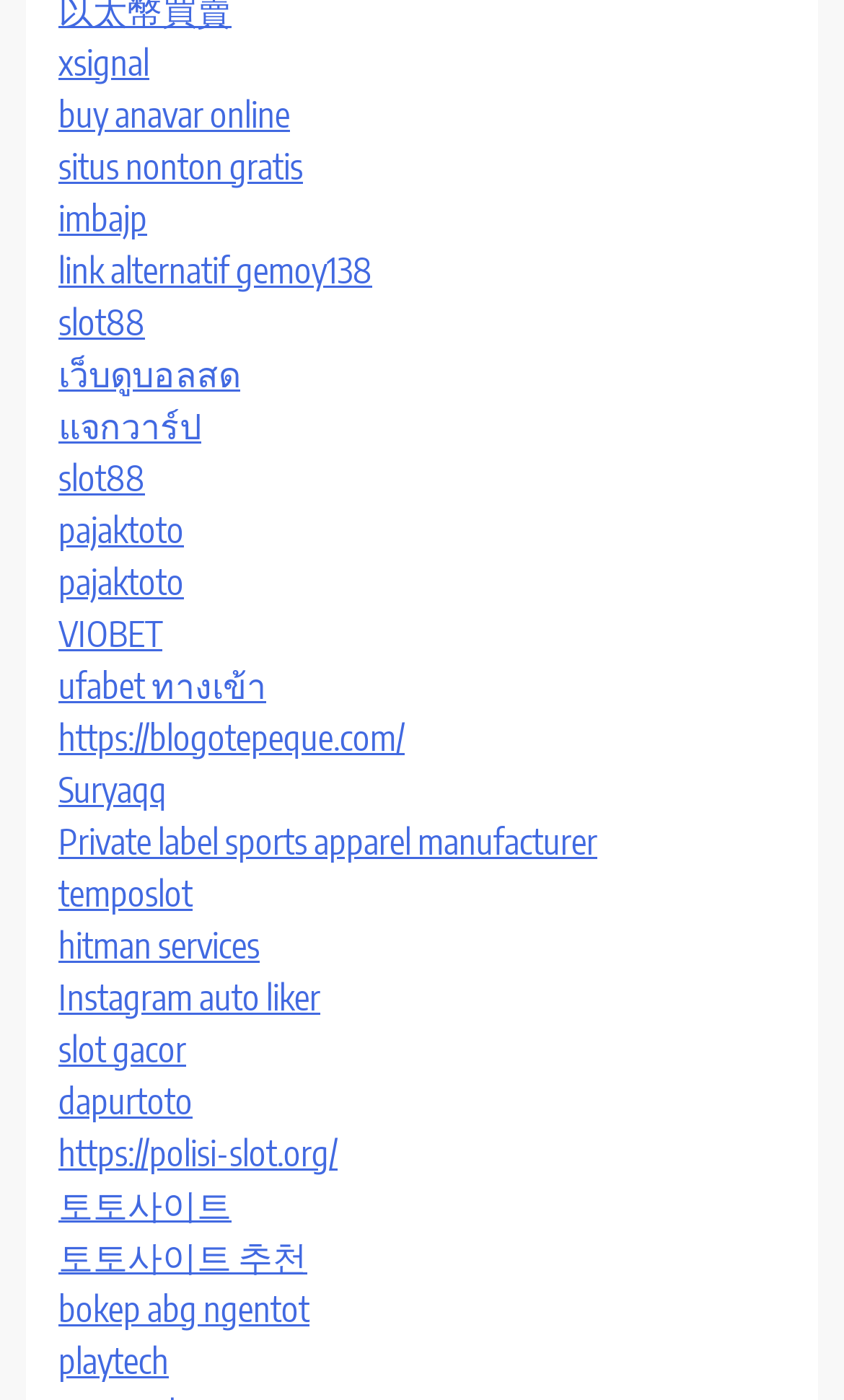Please identify the coordinates of the bounding box for the clickable region that will accomplish this instruction: "access เว็บดูบอลสด".

[0.069, 0.252, 0.285, 0.283]